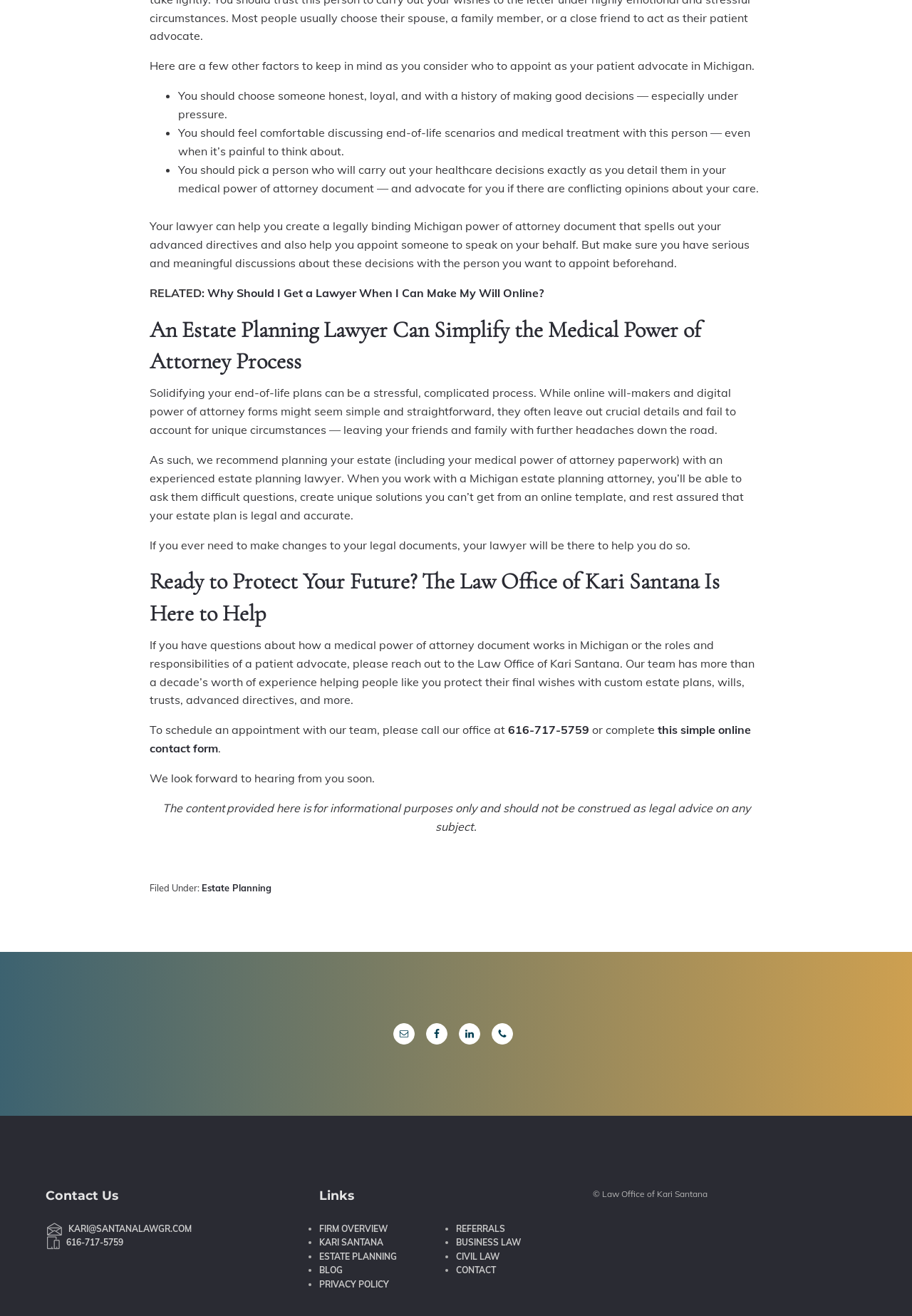Identify the bounding box for the described UI element: "this simple online contact form".

[0.164, 0.549, 0.823, 0.574]